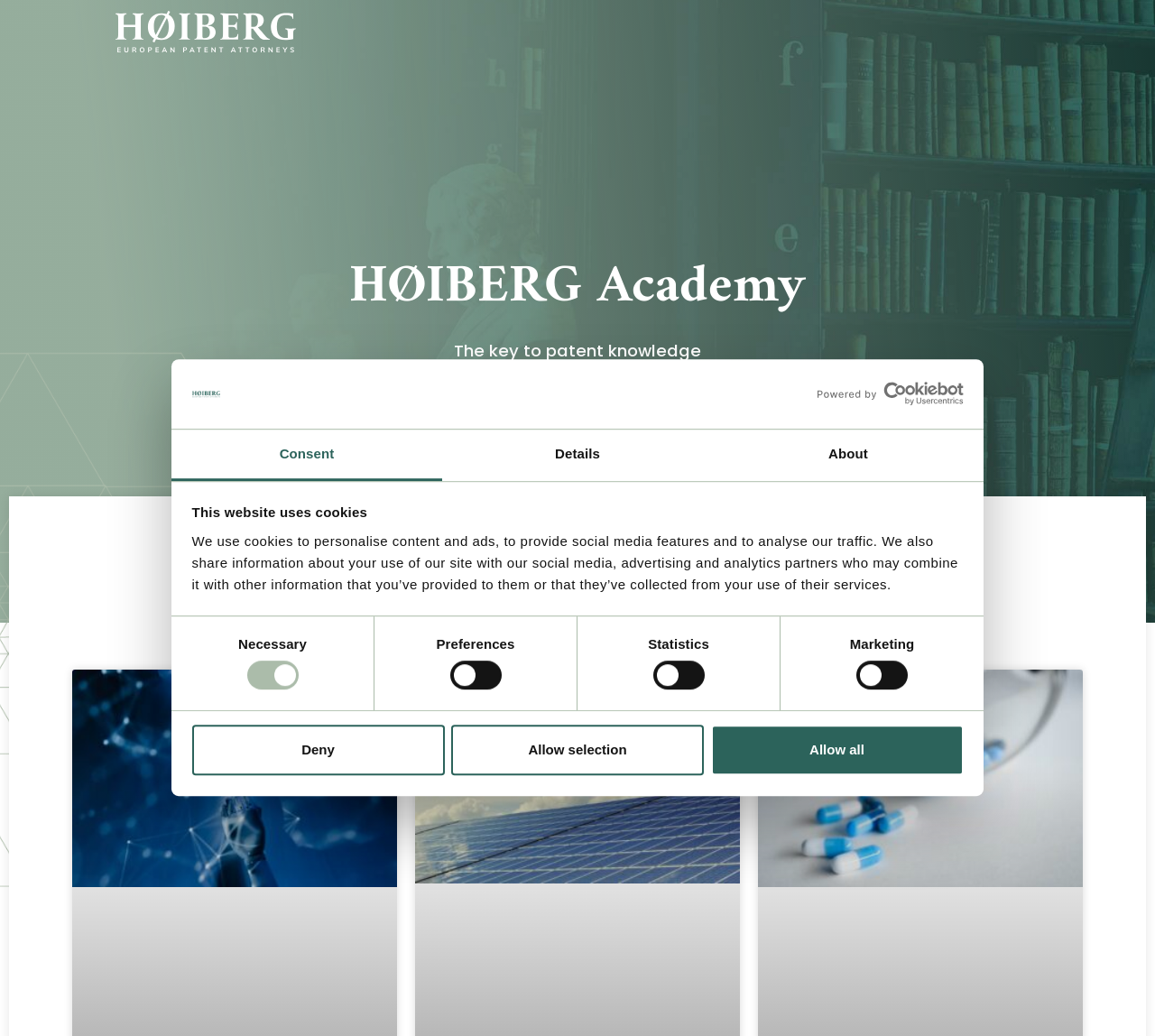Using the elements shown in the image, answer the question comprehensively: What are the categories for consent selection?

I found the answer by examining the group element 'Consent Selection' which contains static text elements with the mentioned categories.